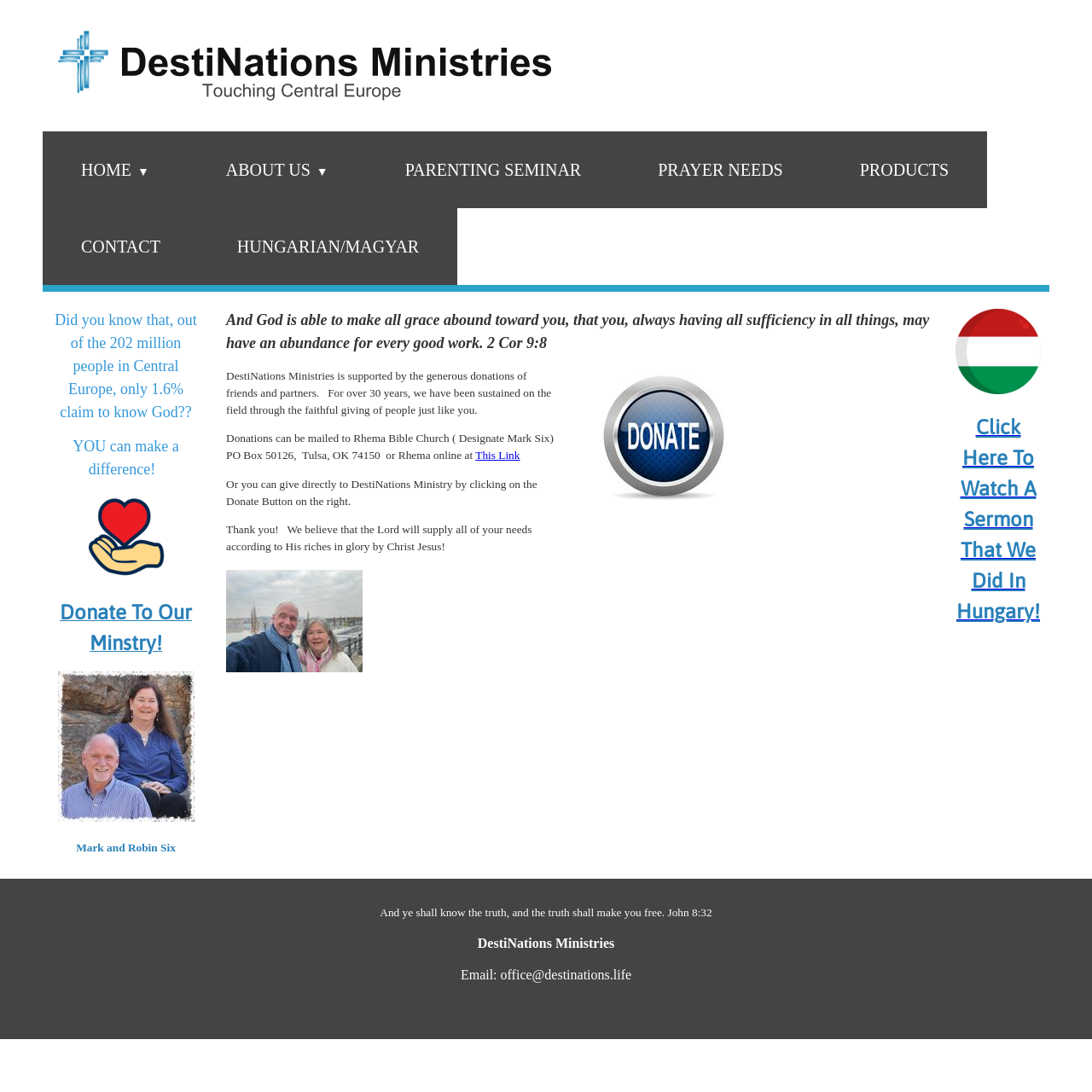What is the Bible verse mentioned on the webpage?
We need a detailed and exhaustive answer to the question. Please elaborate.

The webpage contains a table cell with a static text that mentions a Bible verse, 'And God is able to make all grace abound toward you, that you, always having all sufficiency in all things, may have an abundance for every good work. 2 Cor 9:8'. This verse is from the Bible, specifically from 2 Corinthians chapter 9, verse 8.